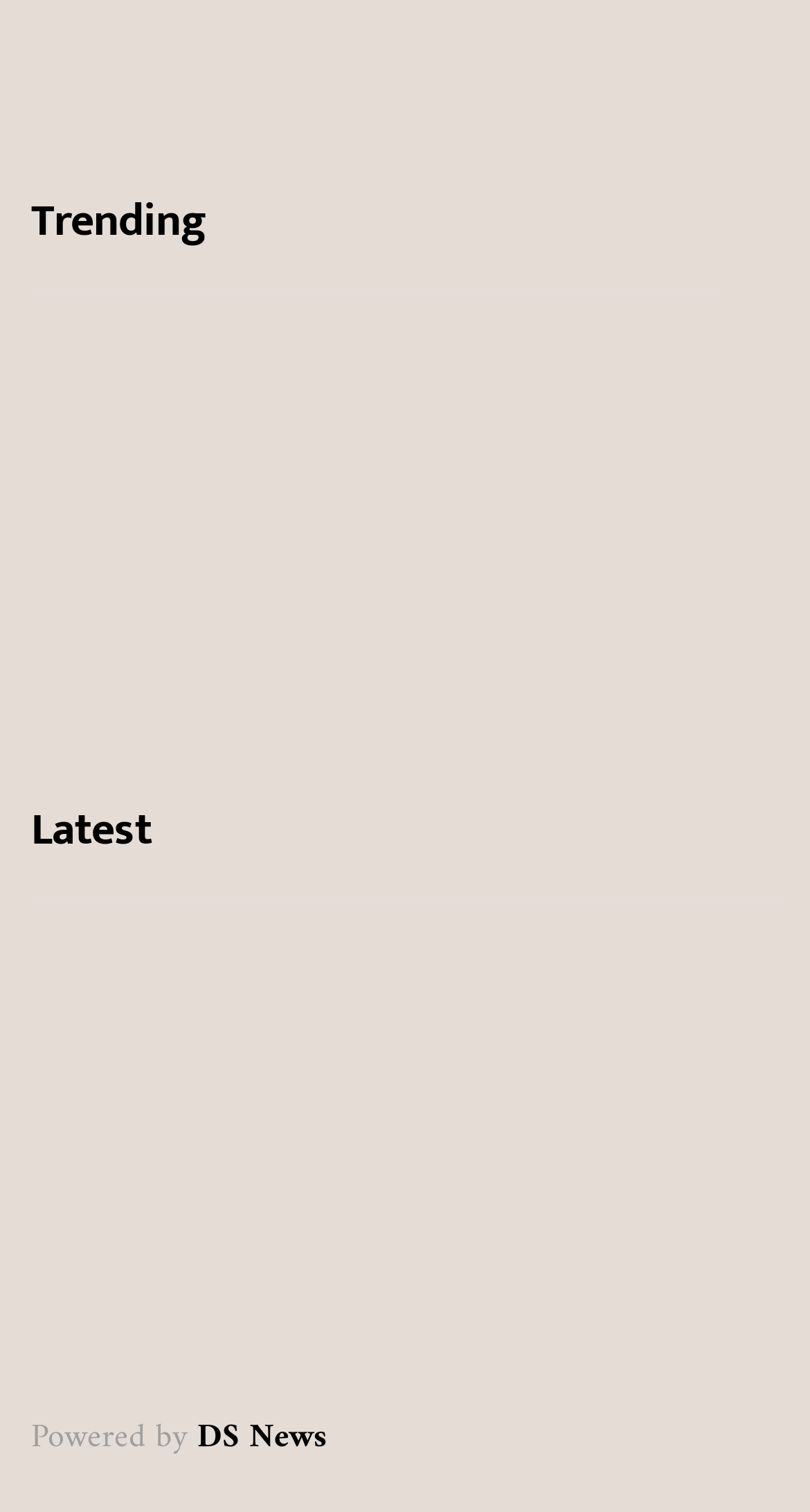Determine the bounding box coordinates for the region that must be clicked to execute the following instruction: "Read 'Decoding UAE Car Insurance: Essential Tips for Policy Holders'".

[0.038, 0.15, 0.8, 0.224]